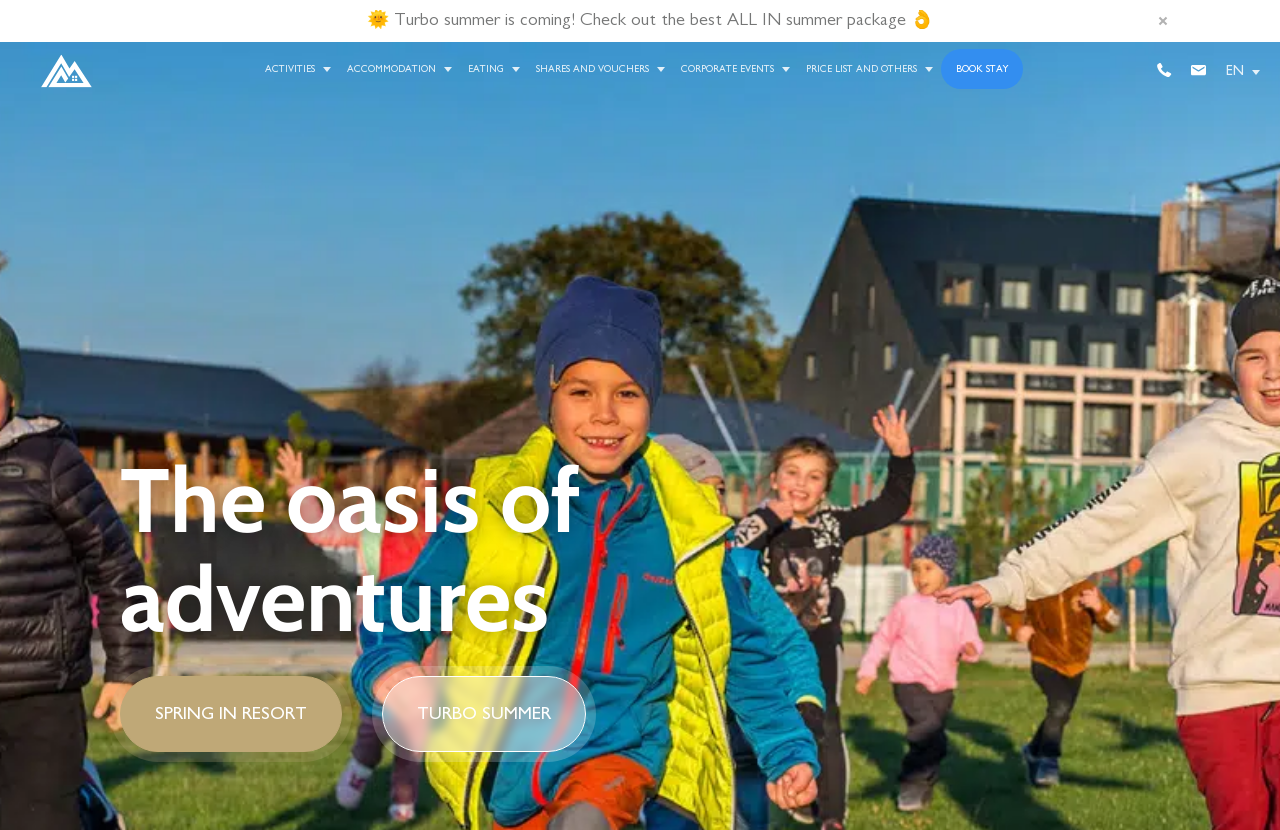Identify the bounding box for the UI element described as: "Price list and others". Ensure the coordinates are four float numbers between 0 and 1, formatted as [left, top, right, bottom].

[0.623, 0.05, 0.735, 0.117]